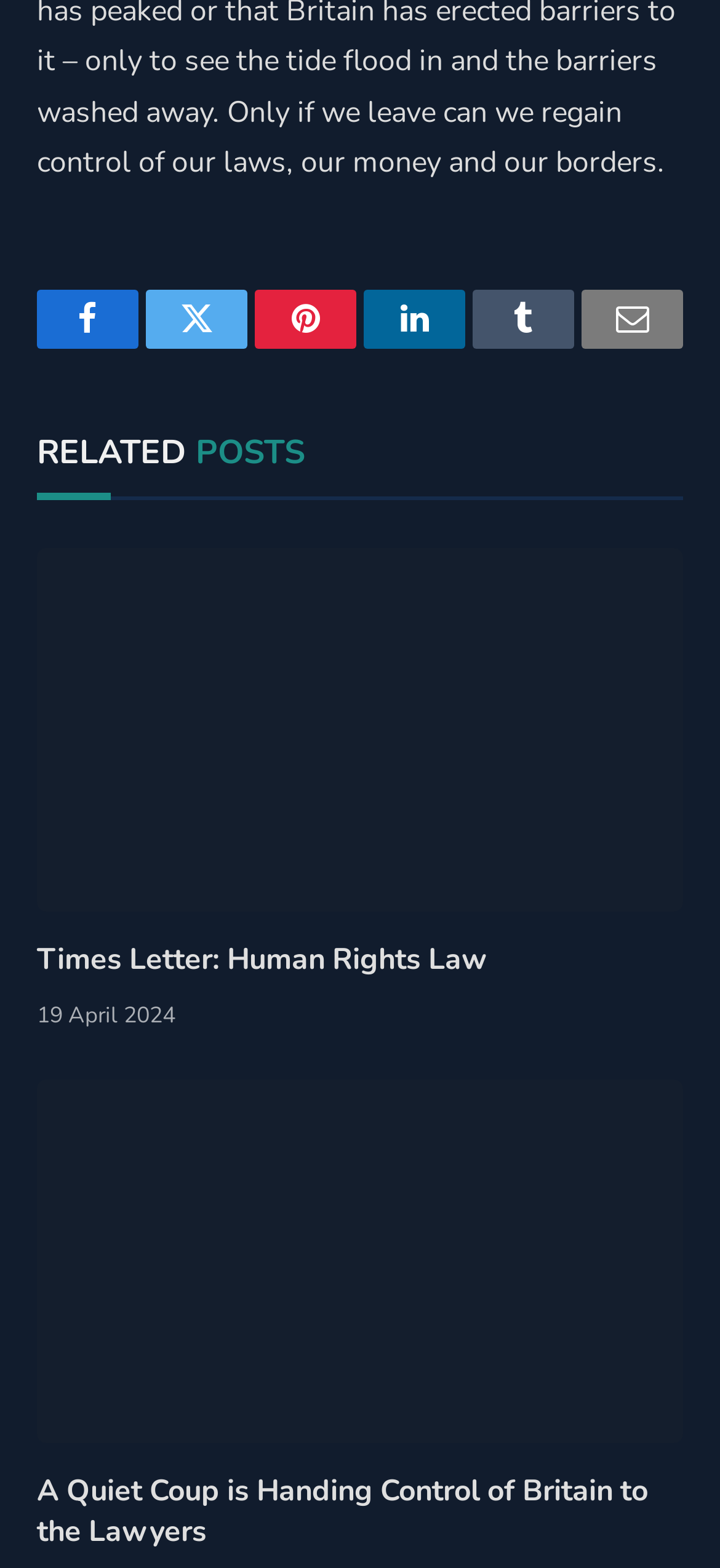Based on the description "Facebook", find the bounding box of the specified UI element.

[0.051, 0.184, 0.192, 0.222]